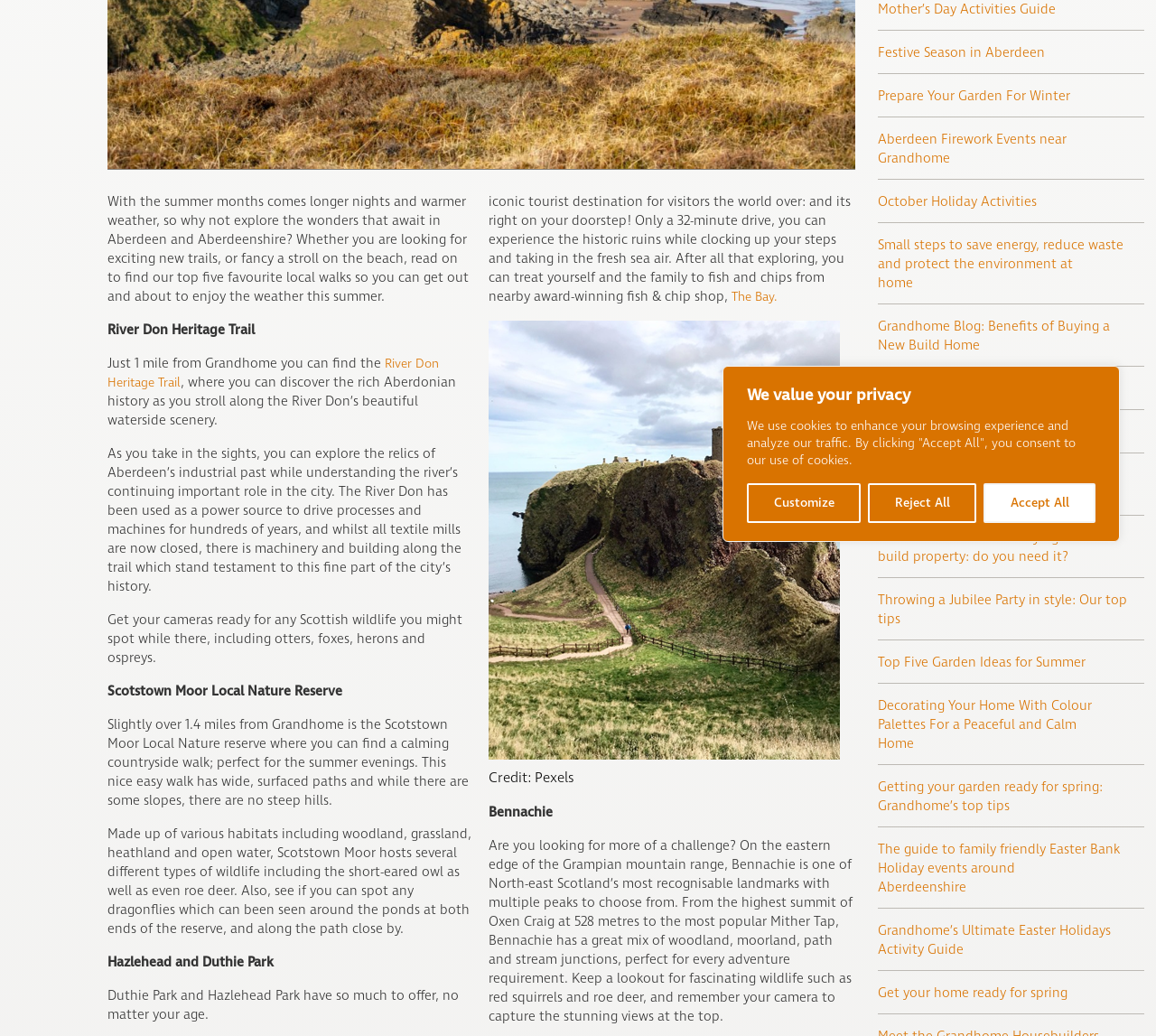Identify the bounding box coordinates for the UI element that matches this description: "Festive Season in Aberdeen".

[0.76, 0.042, 0.904, 0.06]